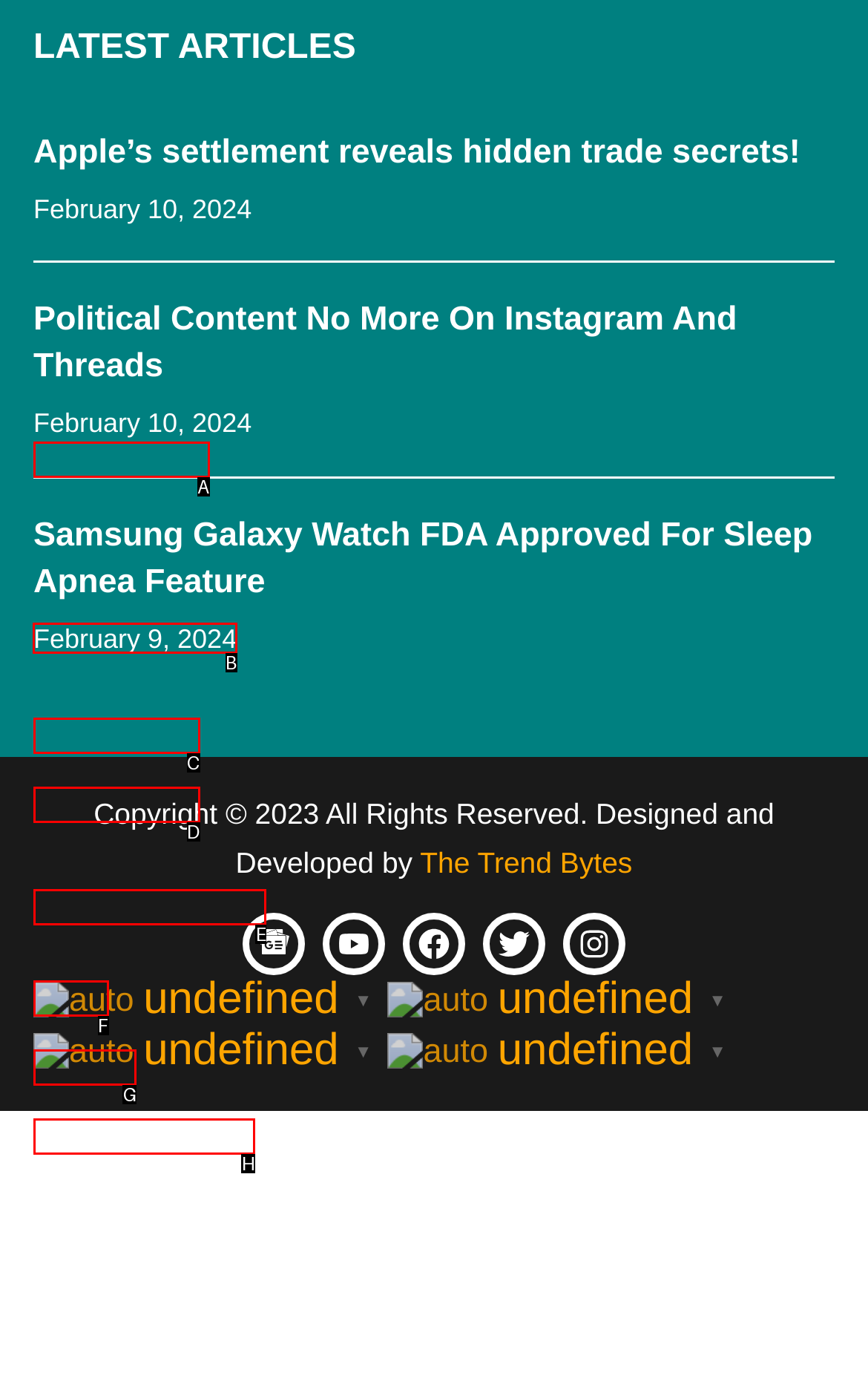From the given options, indicate the letter that corresponds to the action needed to complete this task: Click the OPUS at UTS link. Respond with only the letter.

None